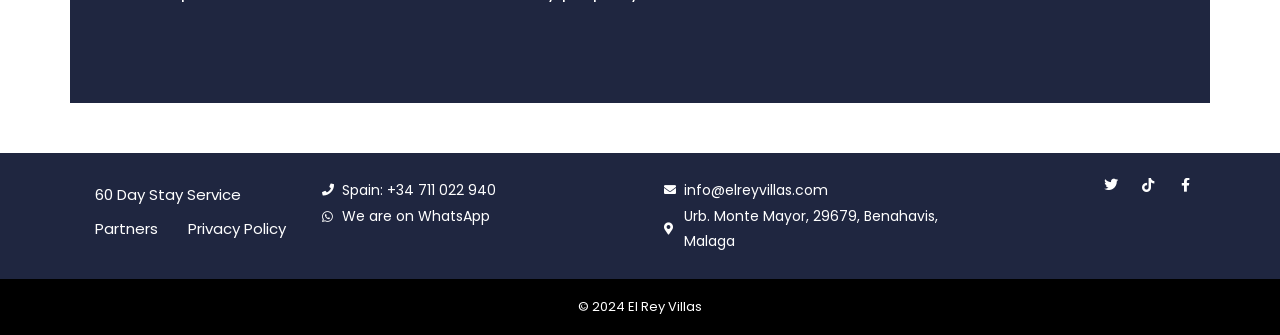Please locate the UI element described by "Partners" and provide its bounding box coordinates.

[0.062, 0.632, 0.135, 0.733]